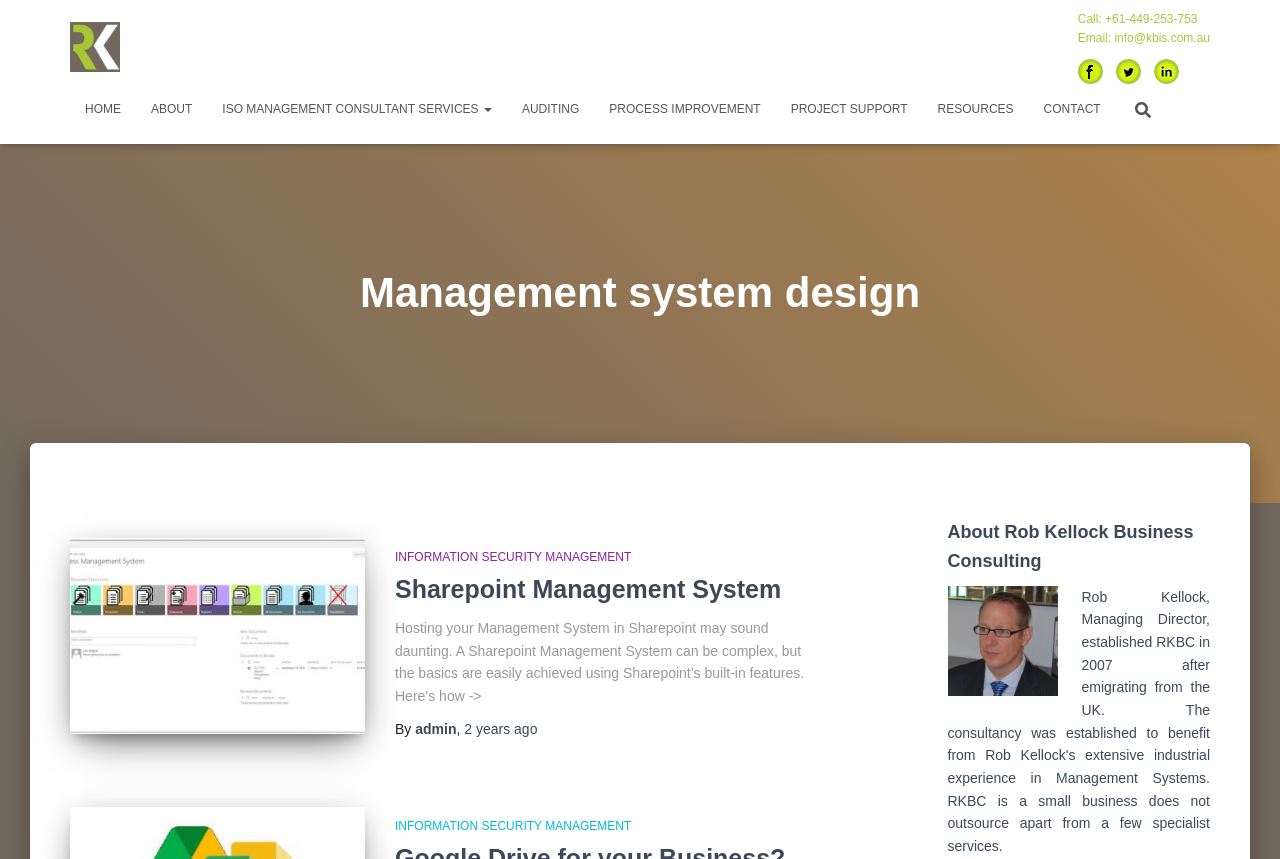Highlight the bounding box of the UI element that corresponds to this description: "Information Security Management".

[0.309, 0.64, 0.493, 0.656]